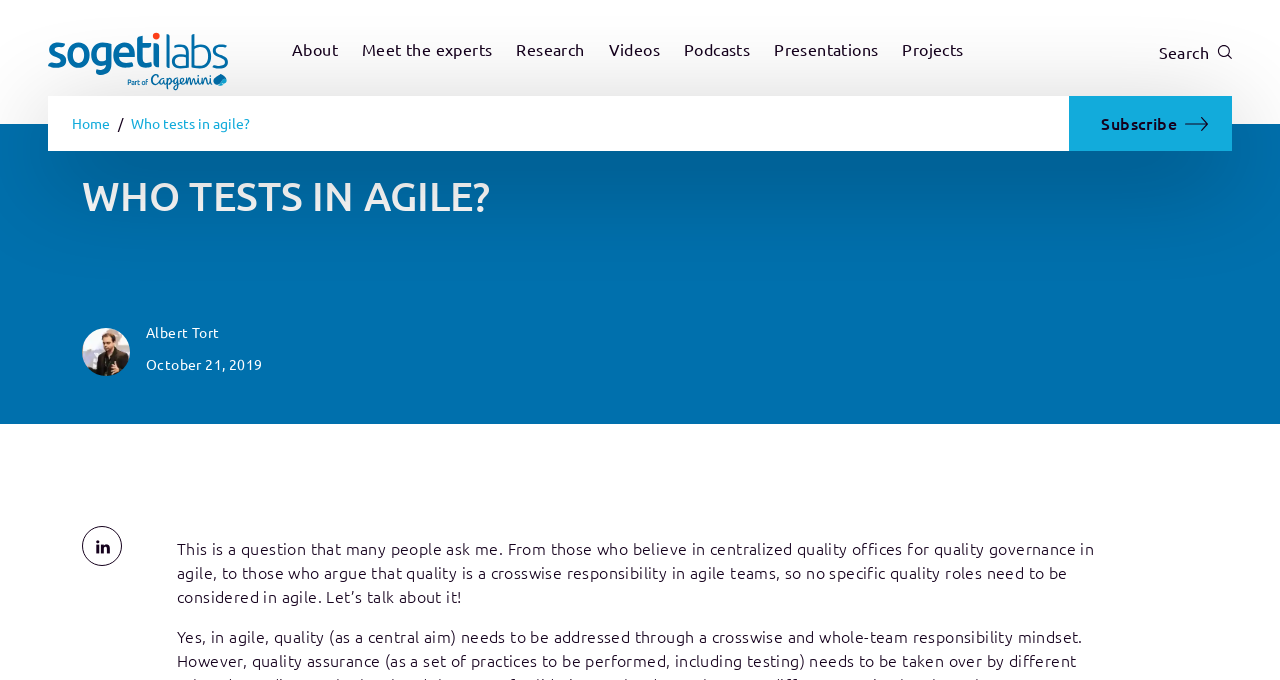Describe all the visual and textual components of the webpage comprehensively.

The webpage is about a blog post titled "Who tests in agile?" by Albert Tort, published on October 21, 2019. At the top left, there is a link to "Sogeti Labs" accompanied by an image with the same name. To the right of this, there is a navigation menu with several submenu items, including "About", "Meet the experts", "Research", "Videos", "Podcasts", "Presentations", and "Projects". Each submenu item has a corresponding link.

Below the navigation menu, there are three links: "Home", "Who tests in agile?", and "Subscribe". The "Subscribe" link is located at the top right corner of the page. 

The main content of the page is divided into sections. The first section has a heading "WHO TESTS IN AGILE?" in a large font size. Below this, there is a paragraph of text that discusses the question of who tests in agile, with different opinions on centralized quality offices and crosswise responsibility in agile teams.

At the bottom of the page, there is a link to the author's LinkedIn profile.